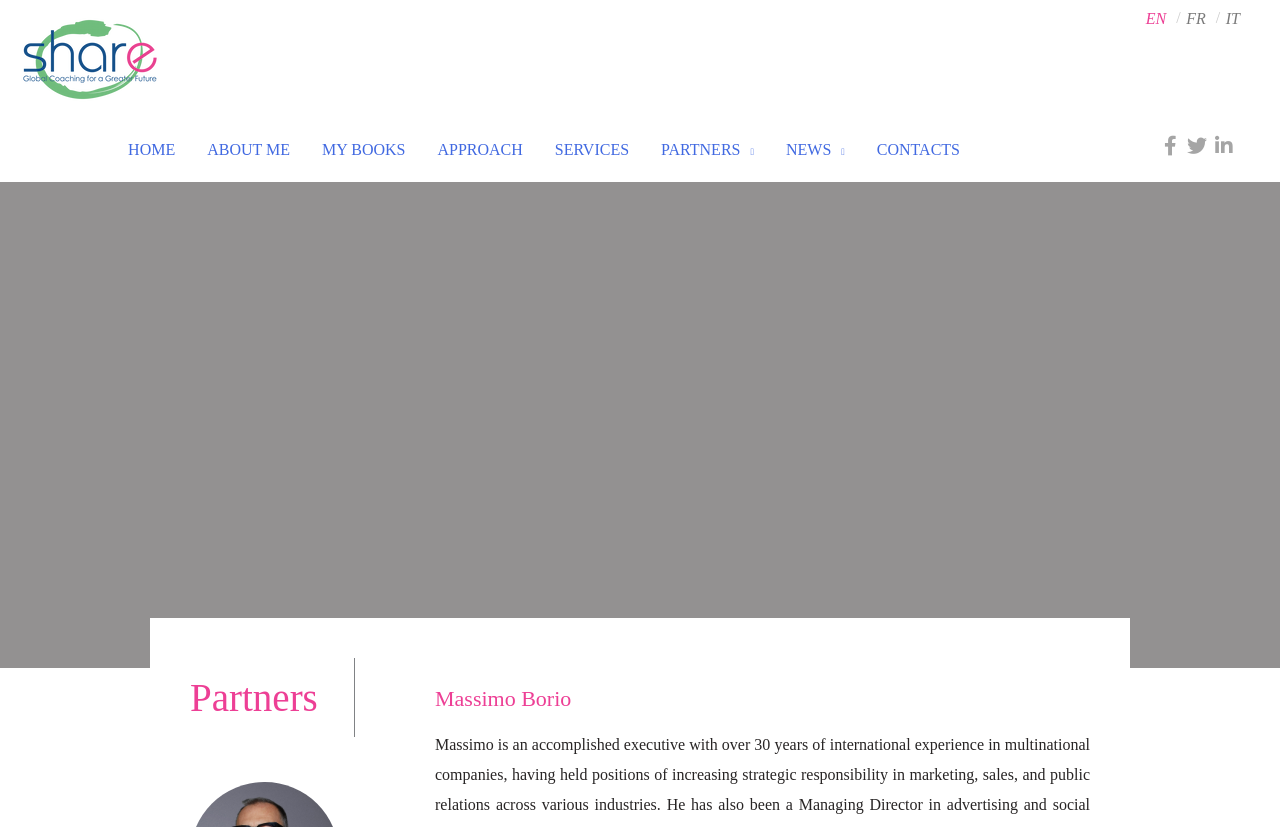Please identify the bounding box coordinates of the element's region that should be clicked to execute the following instruction: "Go to About Me page". The bounding box coordinates must be four float numbers between 0 and 1, i.e., [left, top, right, bottom].

[0.149, 0.143, 0.239, 0.22]